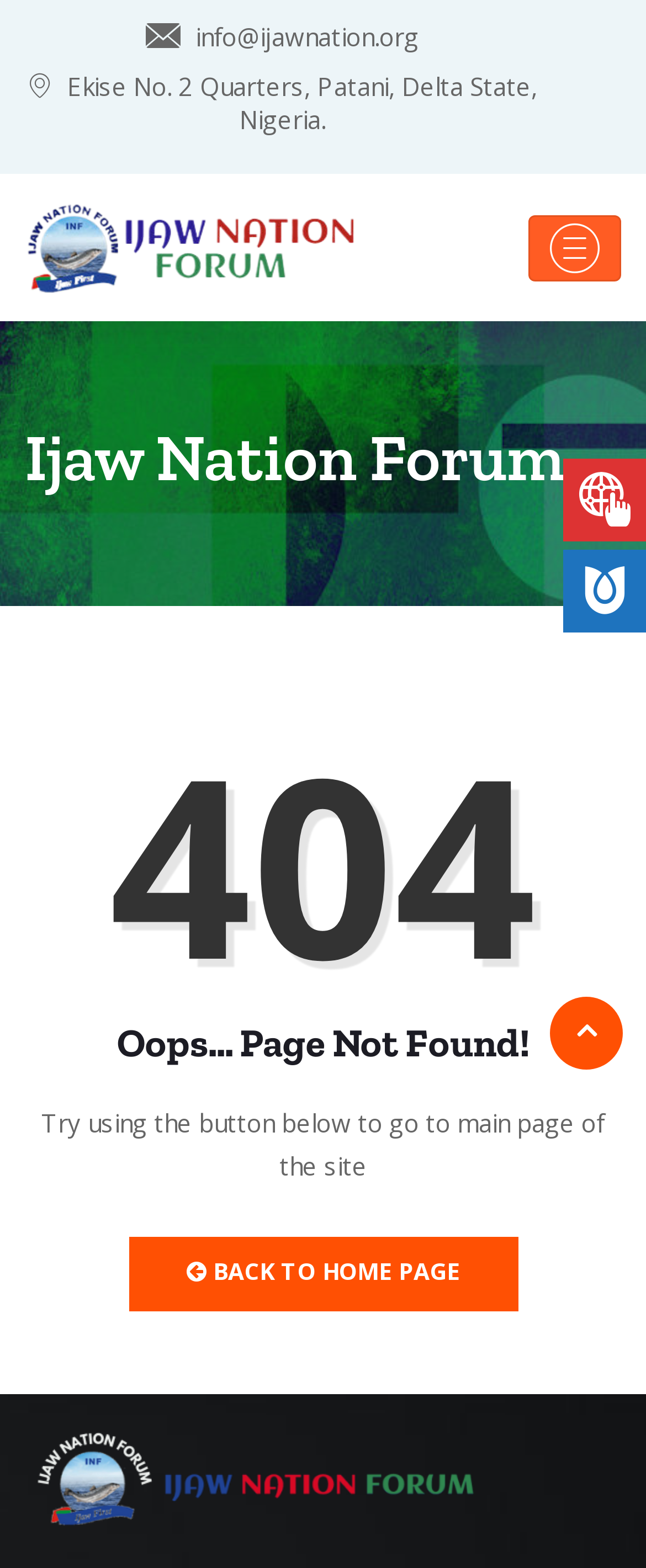Please provide a comprehensive response to the question based on the details in the image: What is the error code displayed on the page?

I found the error code by looking at the static text element with the content '404' which is located in the middle of the page.